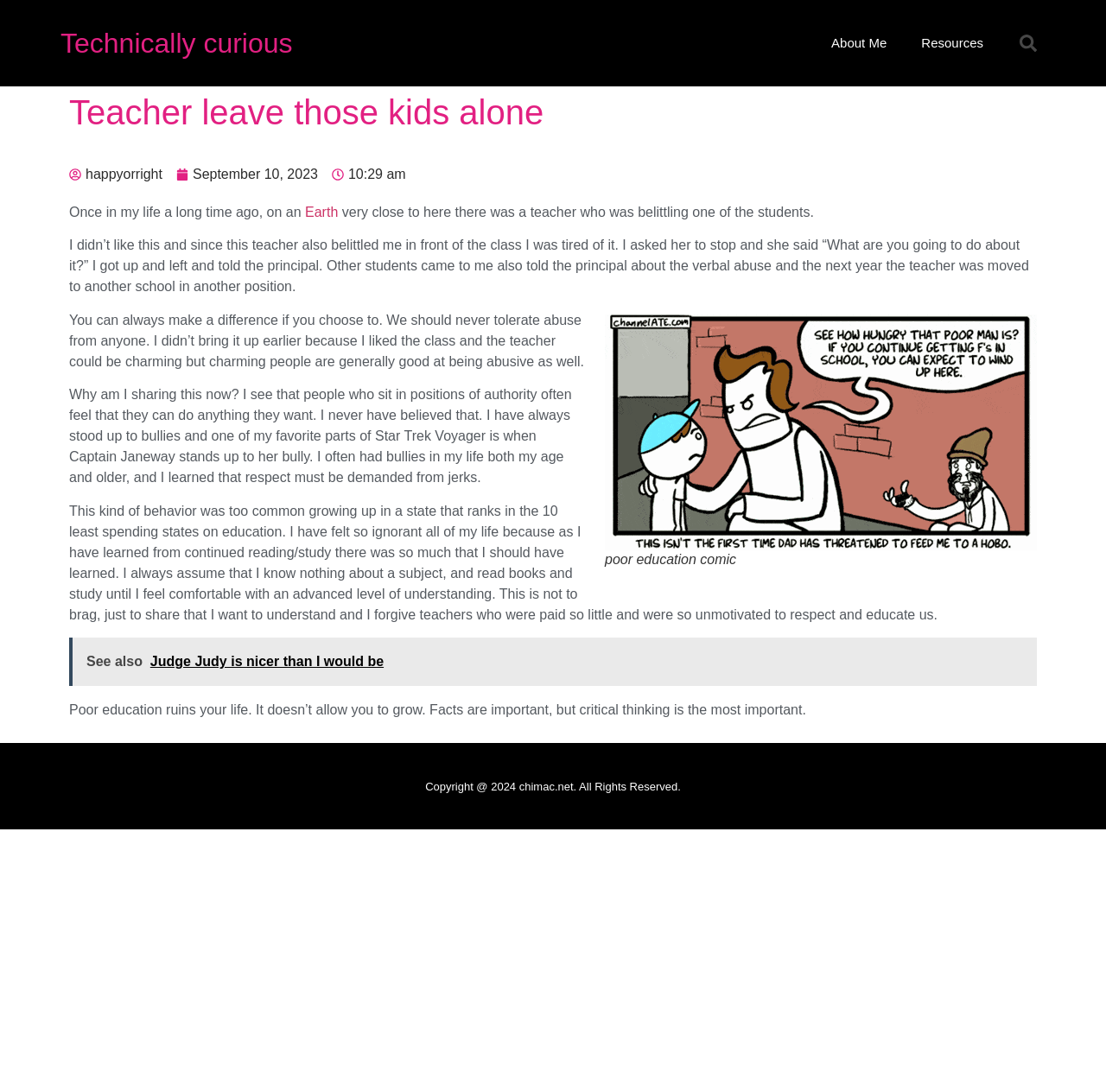Please pinpoint the bounding box coordinates for the region I should click to adhere to this instruction: "Go to About Me page".

[0.736, 0.0, 0.817, 0.079]